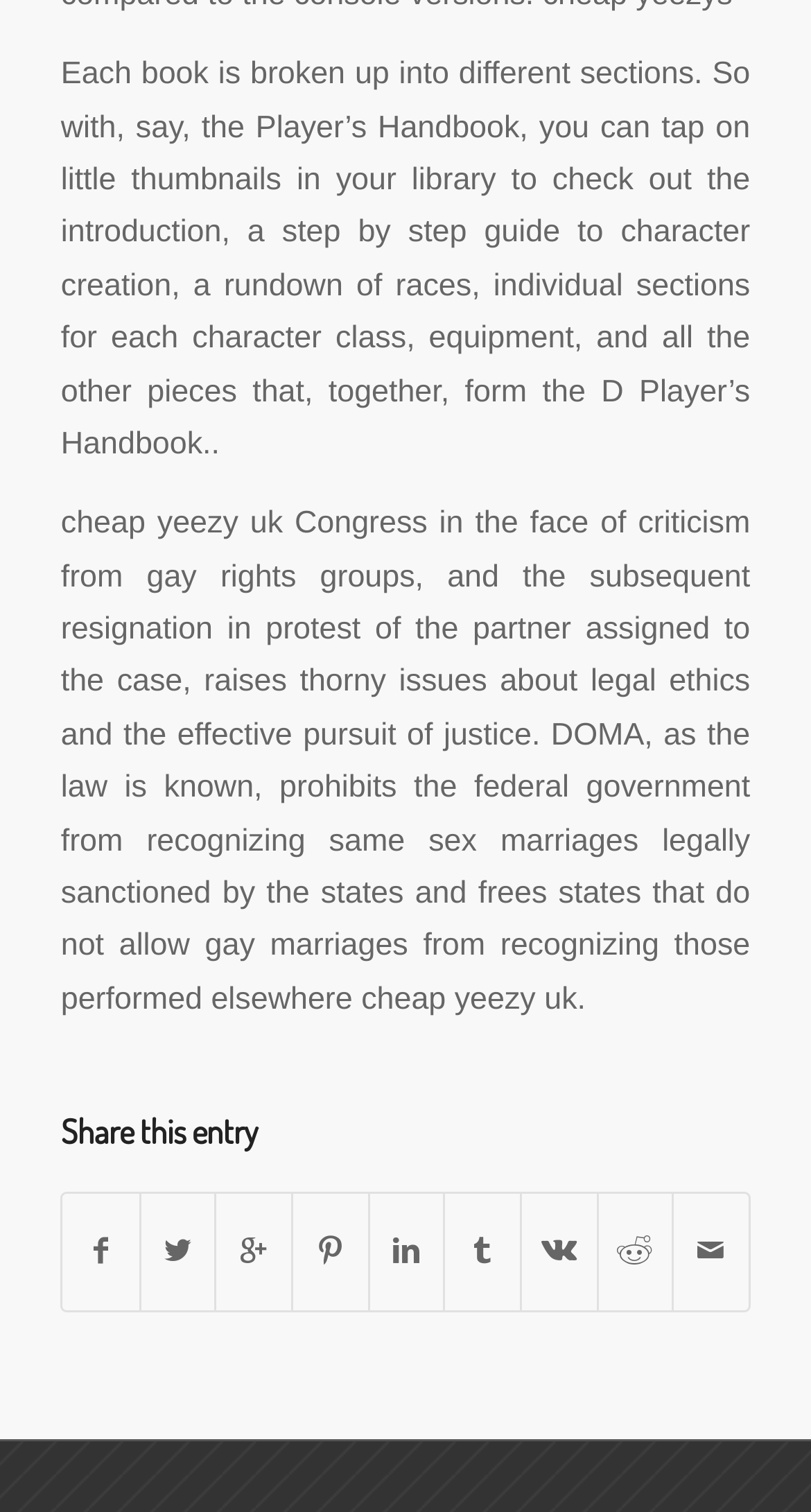Give a concise answer using only one word or phrase for this question:
What is the purpose of the thumbnails in the Player's Handbook?

To check out different sections